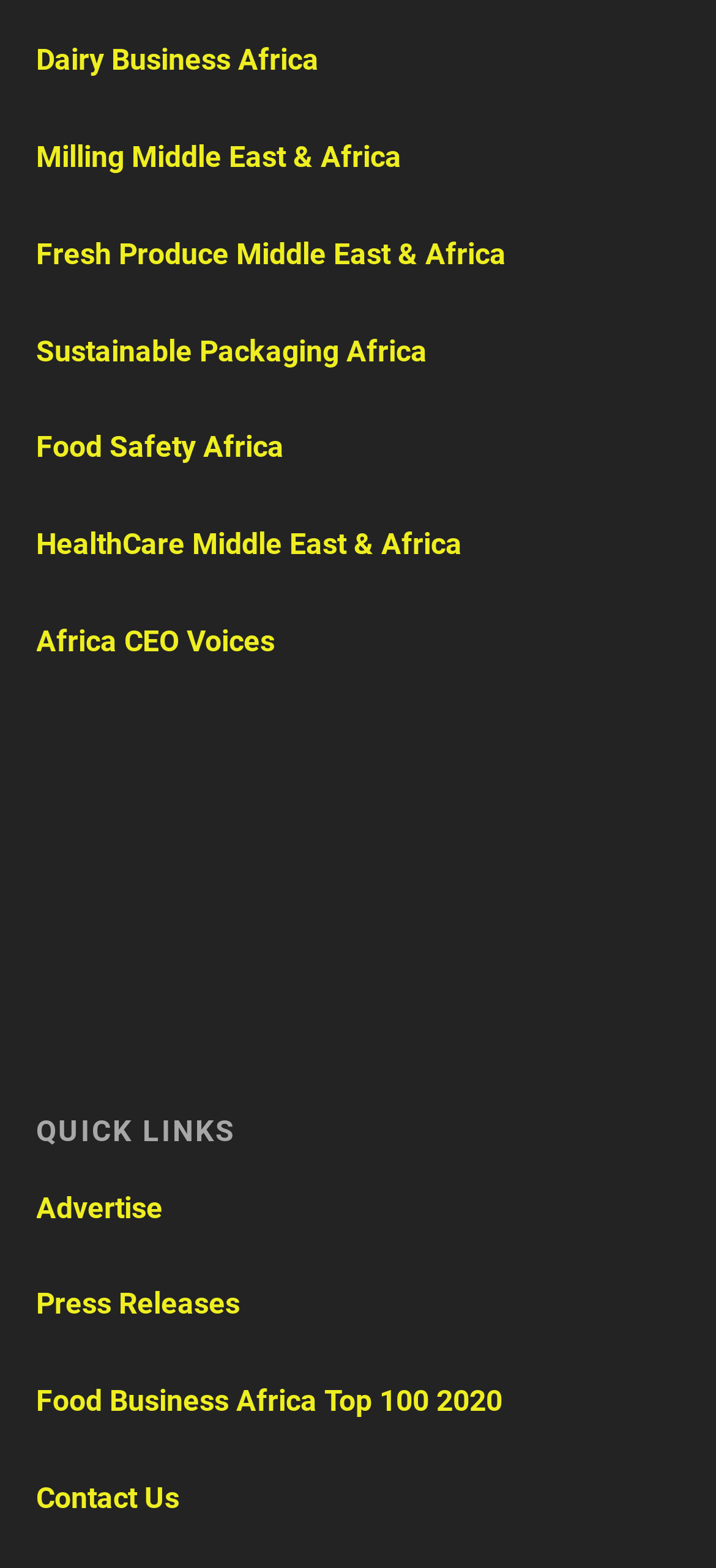Please find the bounding box coordinates of the element that you should click to achieve the following instruction: "check Press Releases". The coordinates should be presented as four float numbers between 0 and 1: [left, top, right, bottom].

[0.05, 0.821, 0.335, 0.843]